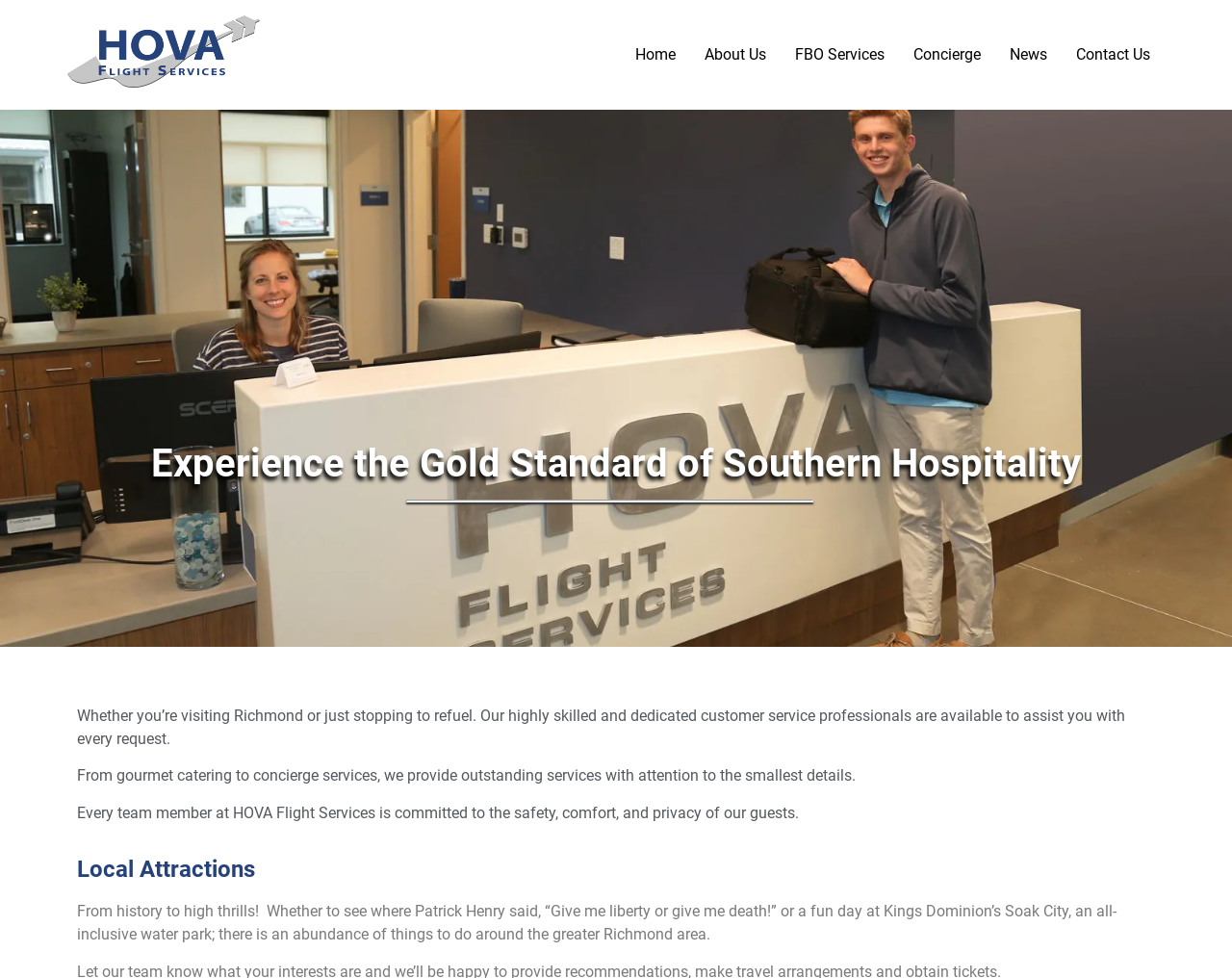What is the name of the flight services company?
Could you answer the question with a detailed and thorough explanation?

The logo at the top left corner of the webpage has the text 'HOVA flight services logo', and the same name is also mentioned in the navigation links at the top of the webpage.